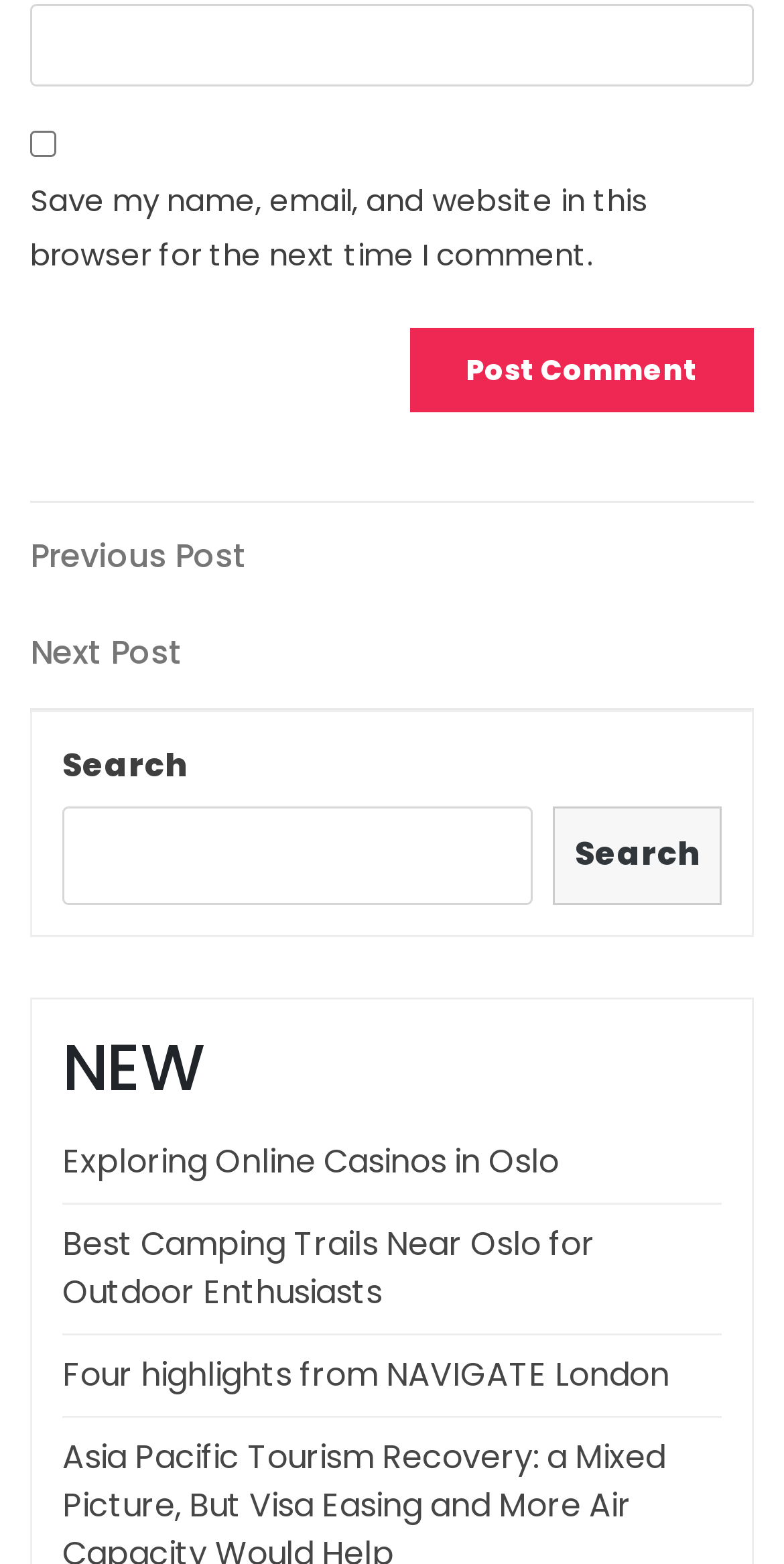What is the position of the 'Post Comment' button?
Based on the visual details in the image, please answer the question thoroughly.

The 'Post Comment' button is located at the middle right of the page, with a bounding box coordinate of [0.523, 0.21, 0.962, 0.264]. This suggests that the button is positioned vertically at around 21% from the top and horizontally at around 52% from the left.